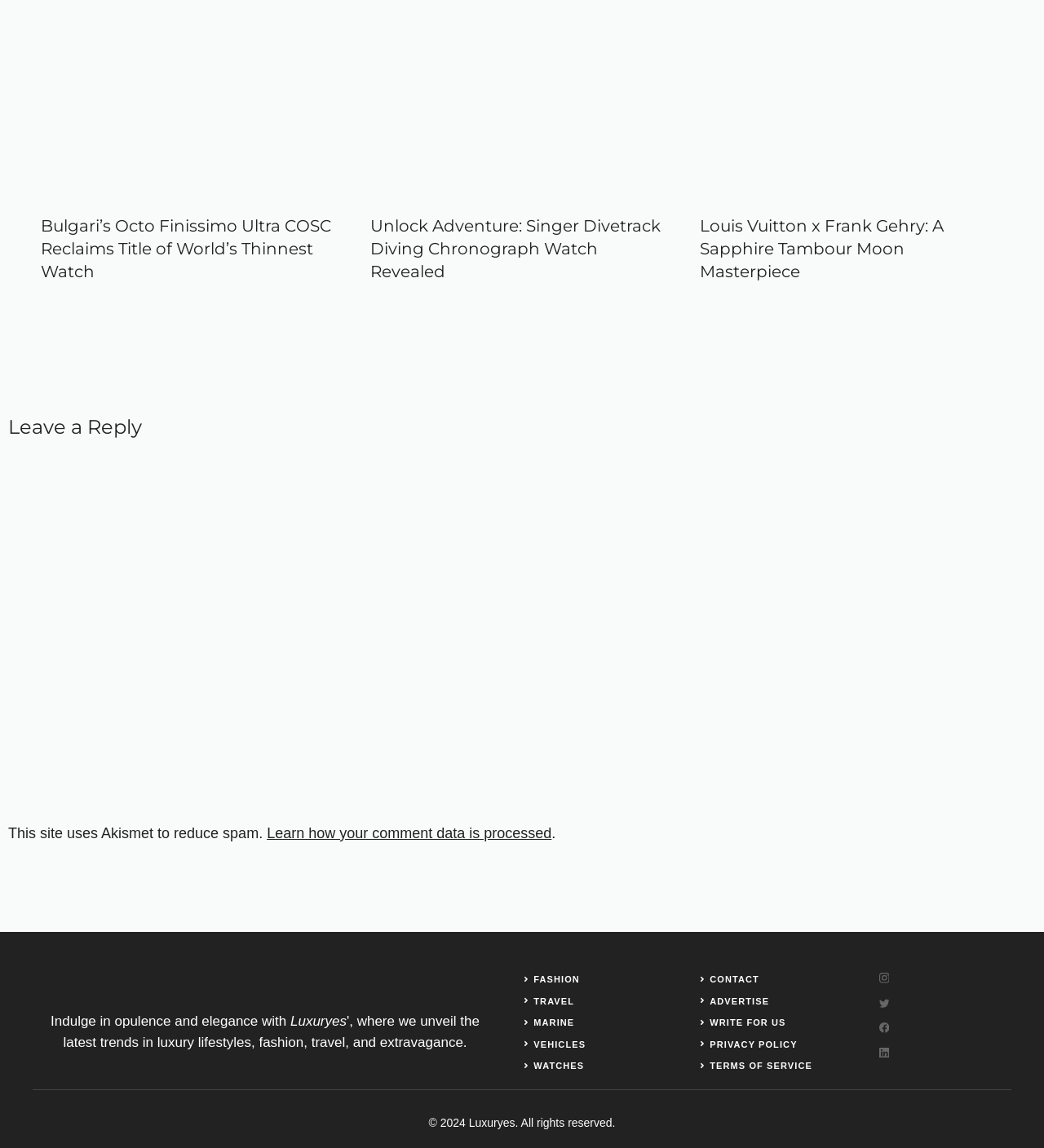Identify and provide the bounding box for the element described by: "alt="Bulgari Octo Finissimo Ultra COSC"".

[0.039, 0.088, 0.33, 0.102]